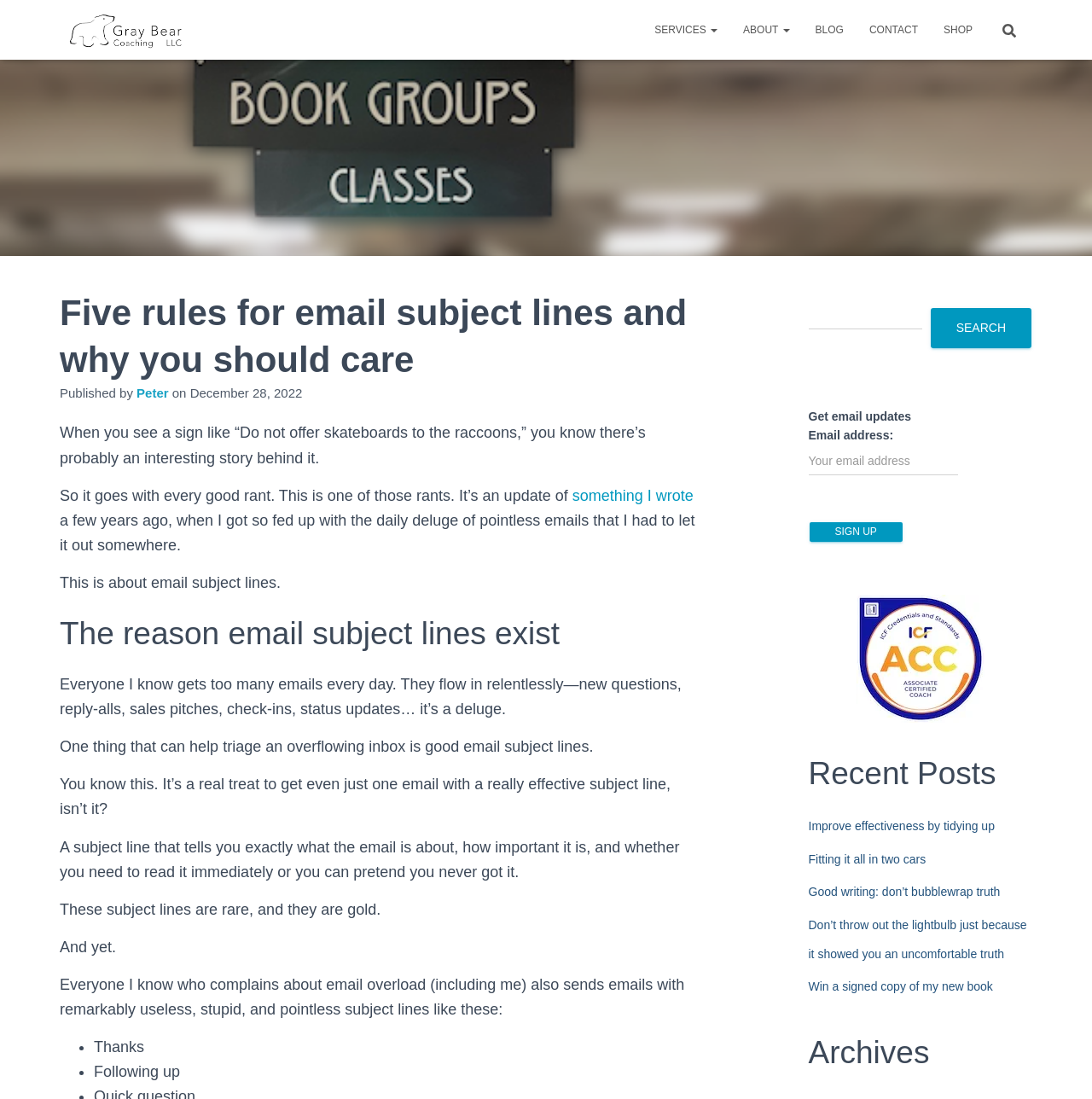Extract the main heading from the webpage content.

Five rules for email subject lines and why you should care